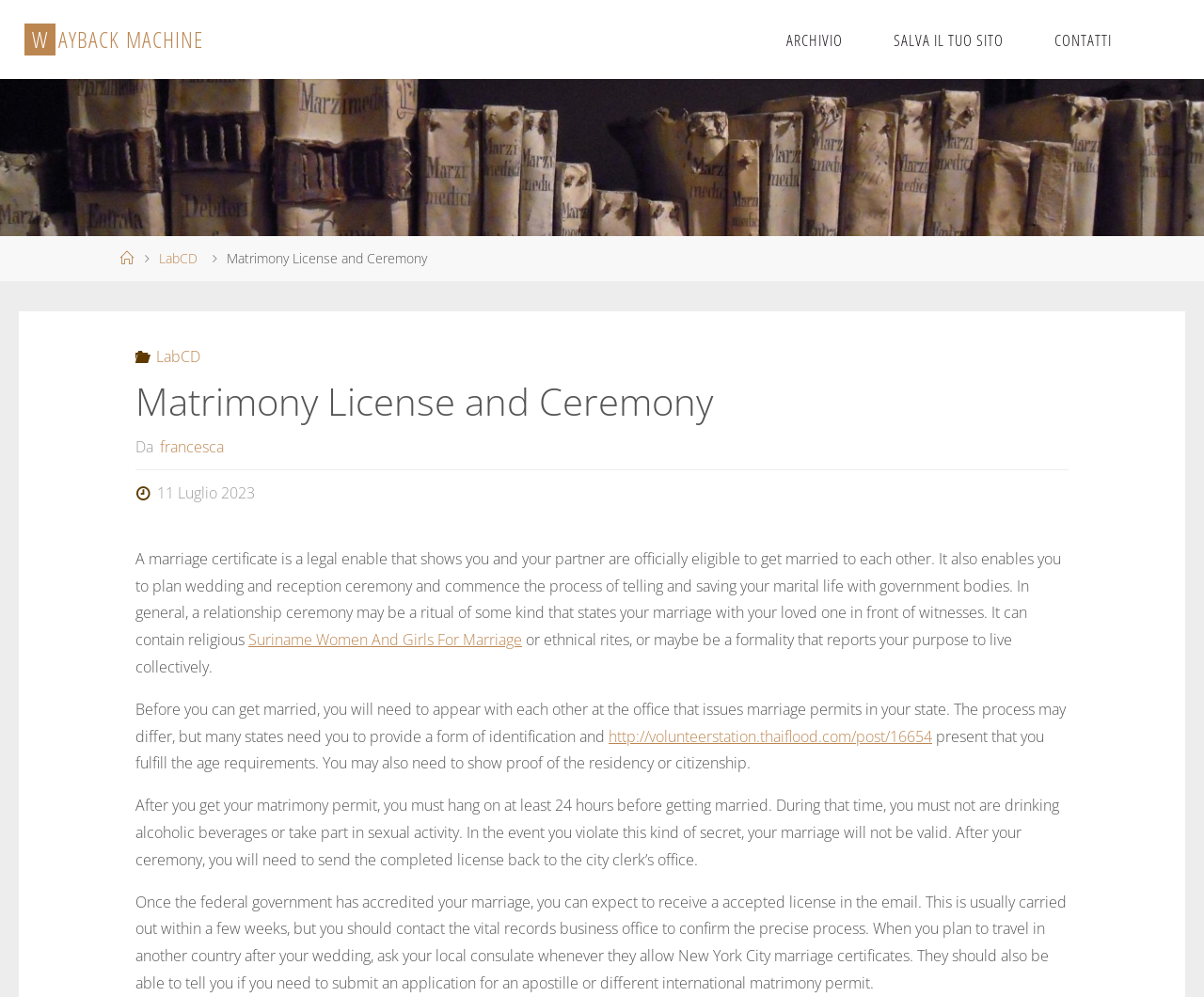Please identify the coordinates of the bounding box that should be clicked to fulfill this instruction: "View 'Recent Posts'".

None